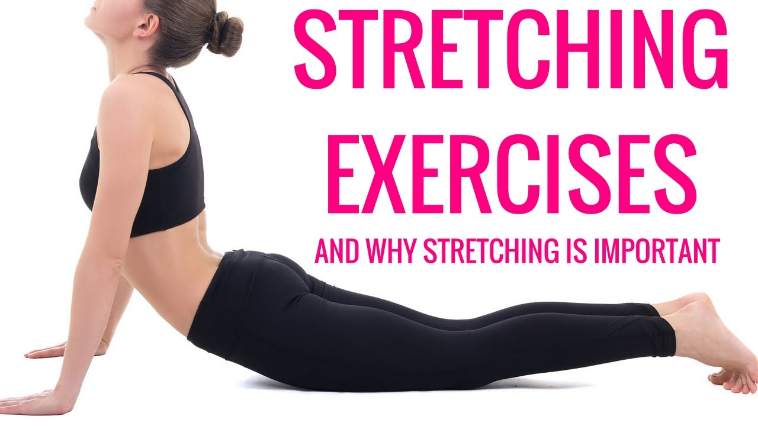Create an extensive and detailed description of the image.

The image showcases a person in a yoga pose, demonstrating the importance of stretching exercises. The individual is shown performing a backbend, emphasizing flexibility and proper technique in stretching. Bold text overlays the image, stating "STRETCHING EXERCISES" and "AND WHY STRETCHING IS IMPORTANT," highlighting the central theme of promoting effective stretching as a crucial component of any fitness routine. This visual reinforces the idea that stretching, often overlooked, can enhance performance and prevent injuries. The serene posture and clean background further enhance the focus on the practice of stretching and its benefits for overall health and fitness.